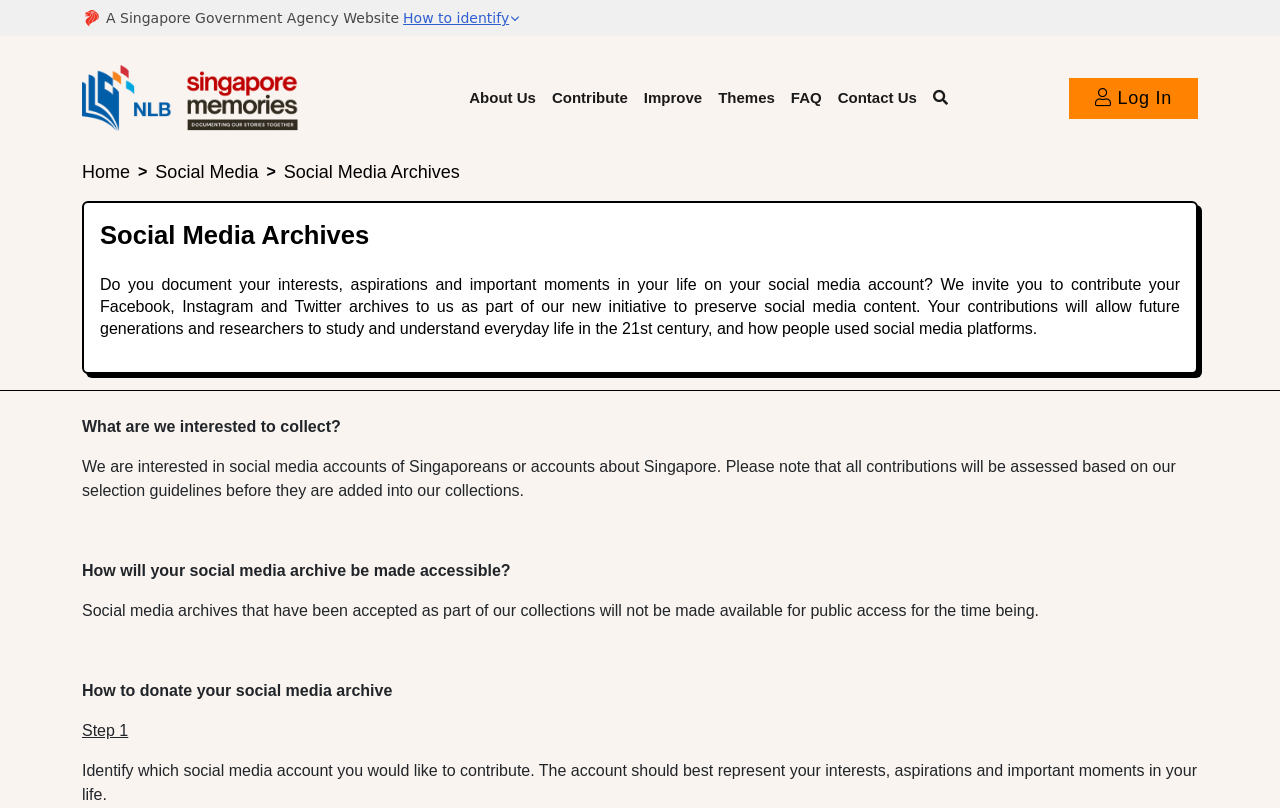Given the description of a UI element: "Social Media Archives", identify the bounding box coordinates of the matching element in the webpage screenshot.

[0.222, 0.201, 0.359, 0.225]